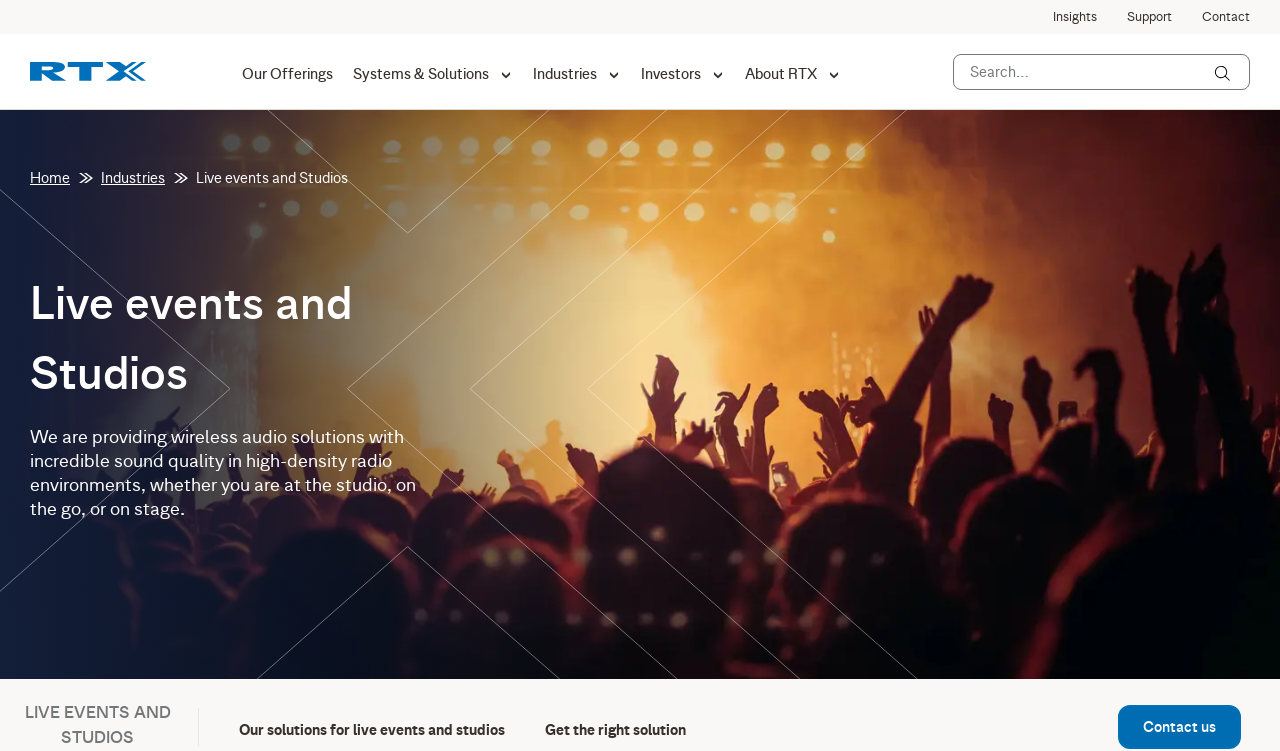Given the webpage screenshot, identify the bounding box of the UI element that matches this description: "Systems & Solutions".

[0.276, 0.088, 0.401, 0.145]